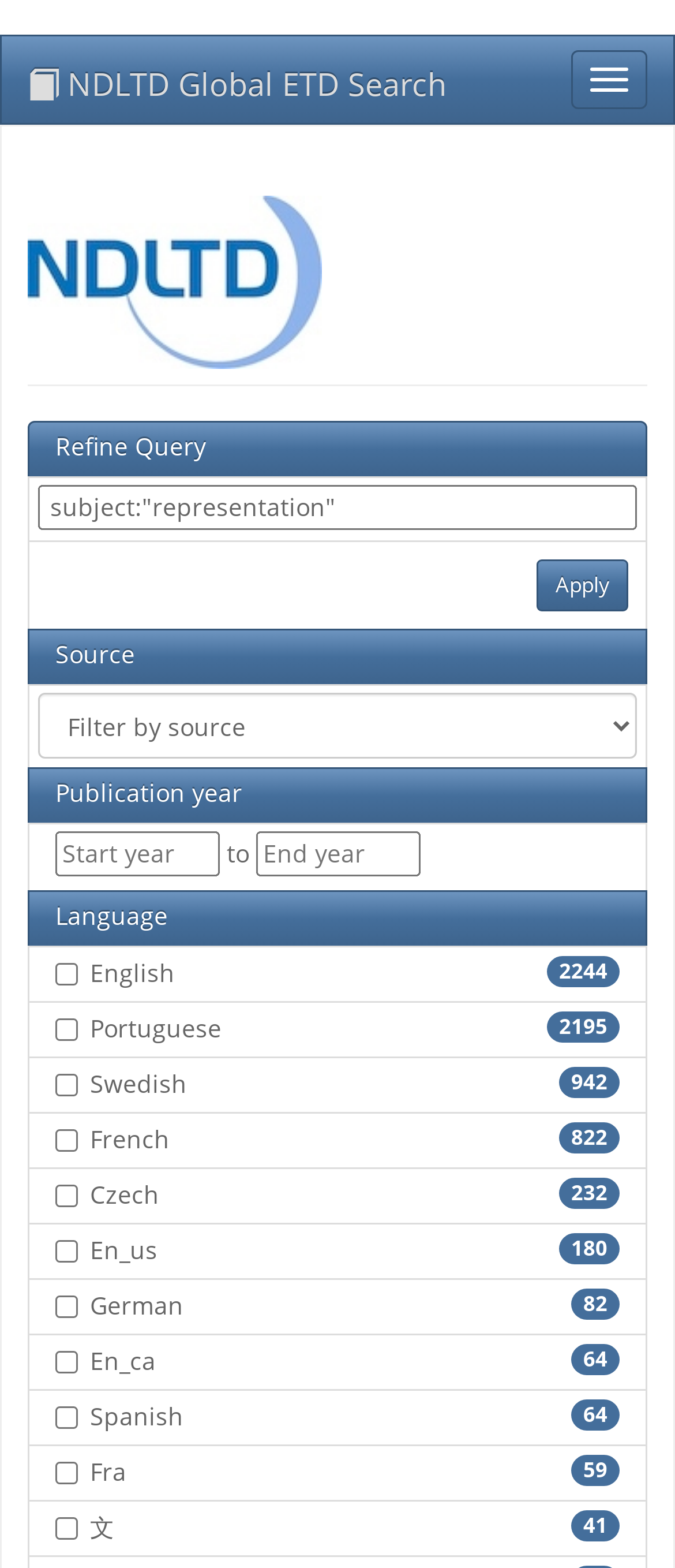Given the description: "value="Apply"", determine the bounding box coordinates of the UI element. The coordinates should be formatted as four float numbers between 0 and 1, [left, top, right, bottom].

[0.795, 0.357, 0.931, 0.39]